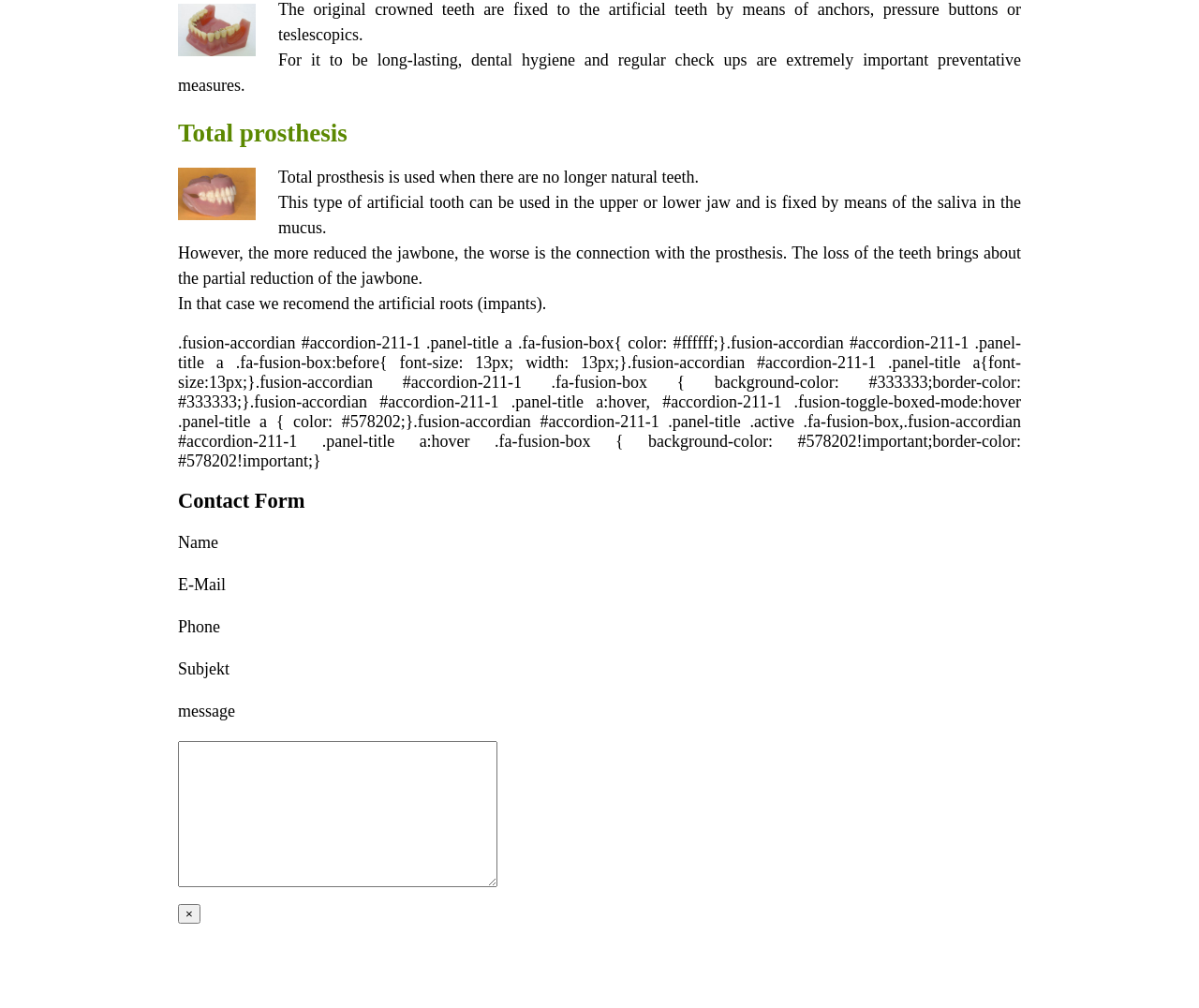Identify the bounding box coordinates for the UI element that matches this description: "name="your-message"".

[0.148, 0.735, 0.416, 0.88]